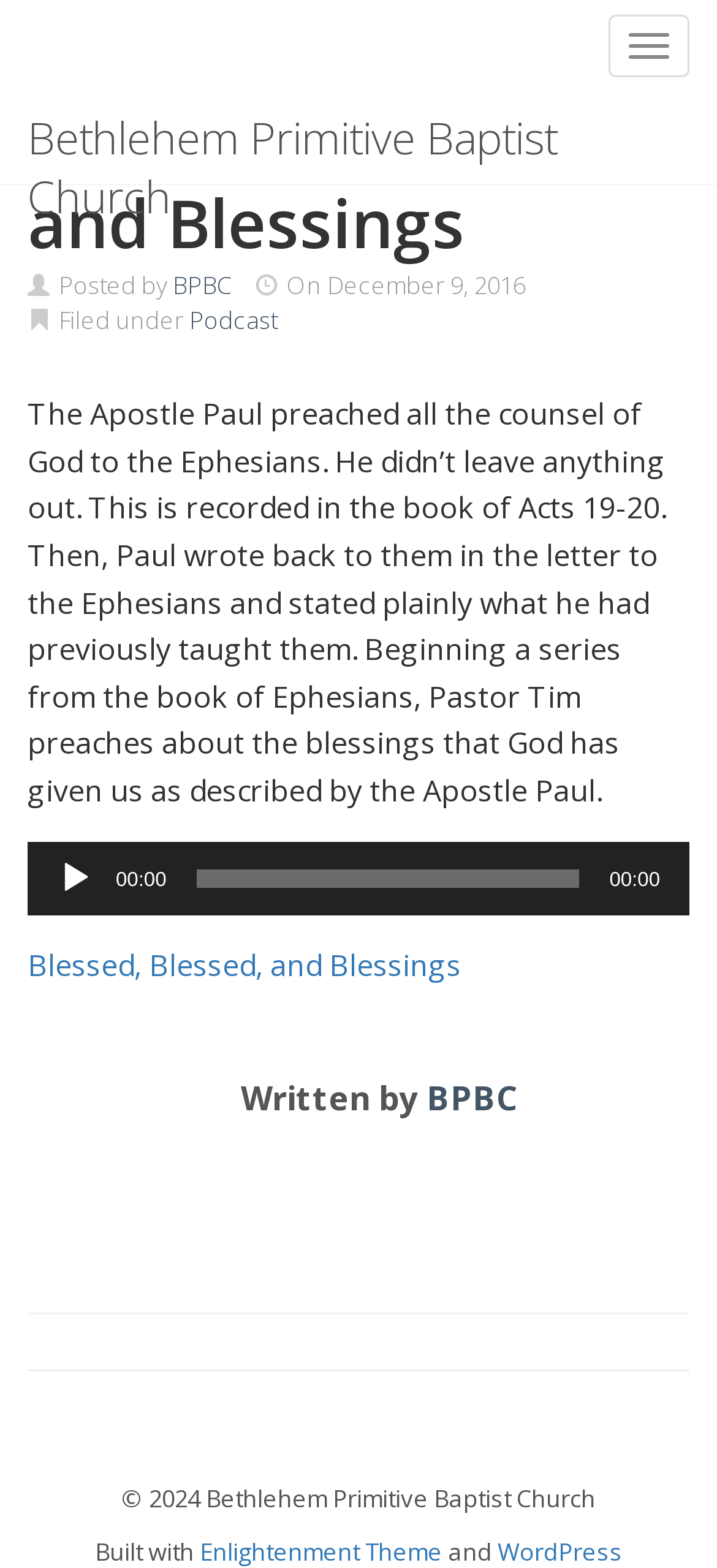Identify the bounding box coordinates of the element to click to follow this instruction: 'Click on the 'Blog' link'. Ensure the coordinates are four float values between 0 and 1, provided as [left, top, right, bottom].

None